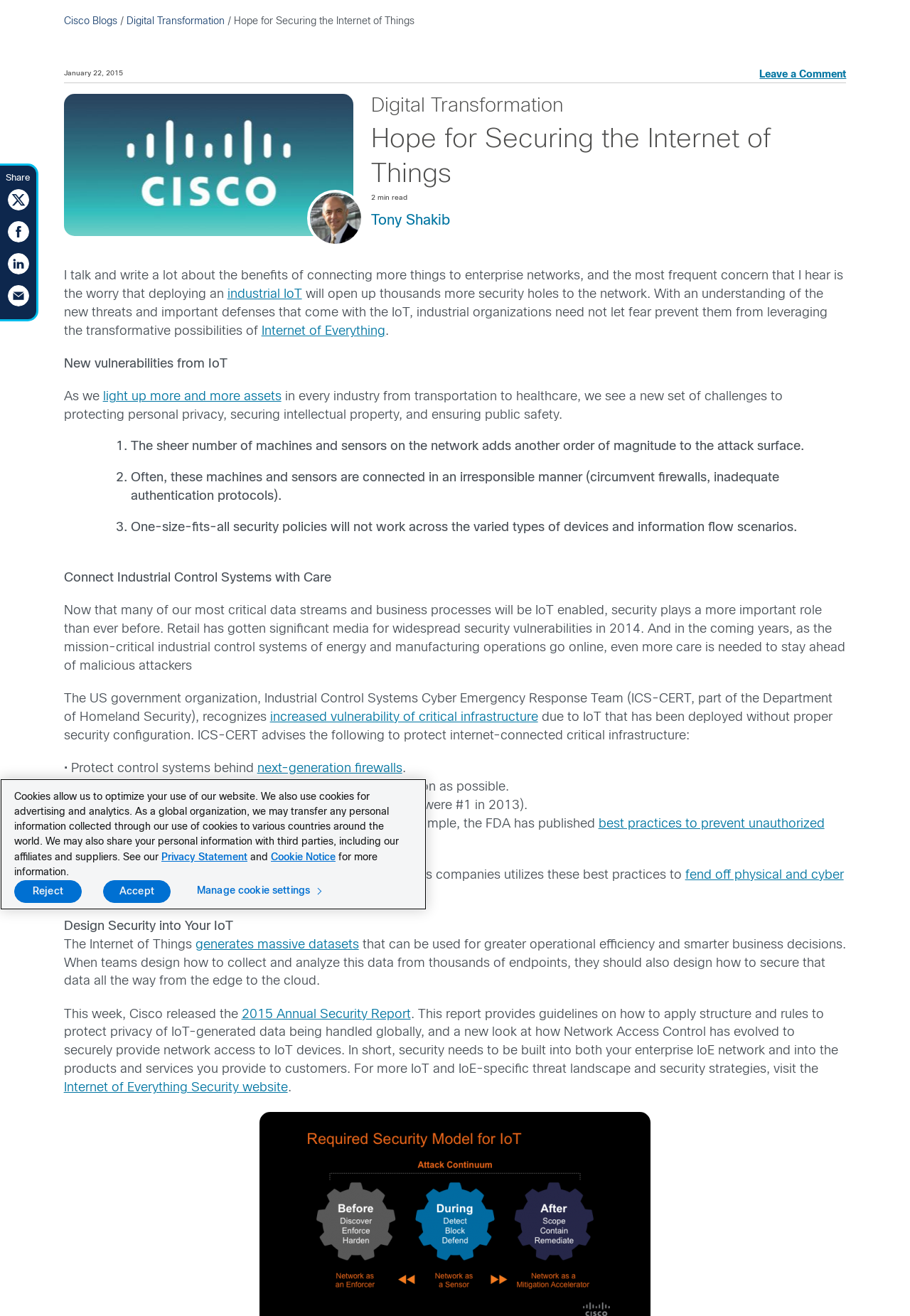Identify the coordinates of the bounding box for the element described below: "Tony Shakib". Return the coordinates as four float numbers between 0 and 1: [left, top, right, bottom].

[0.408, 0.163, 0.495, 0.173]